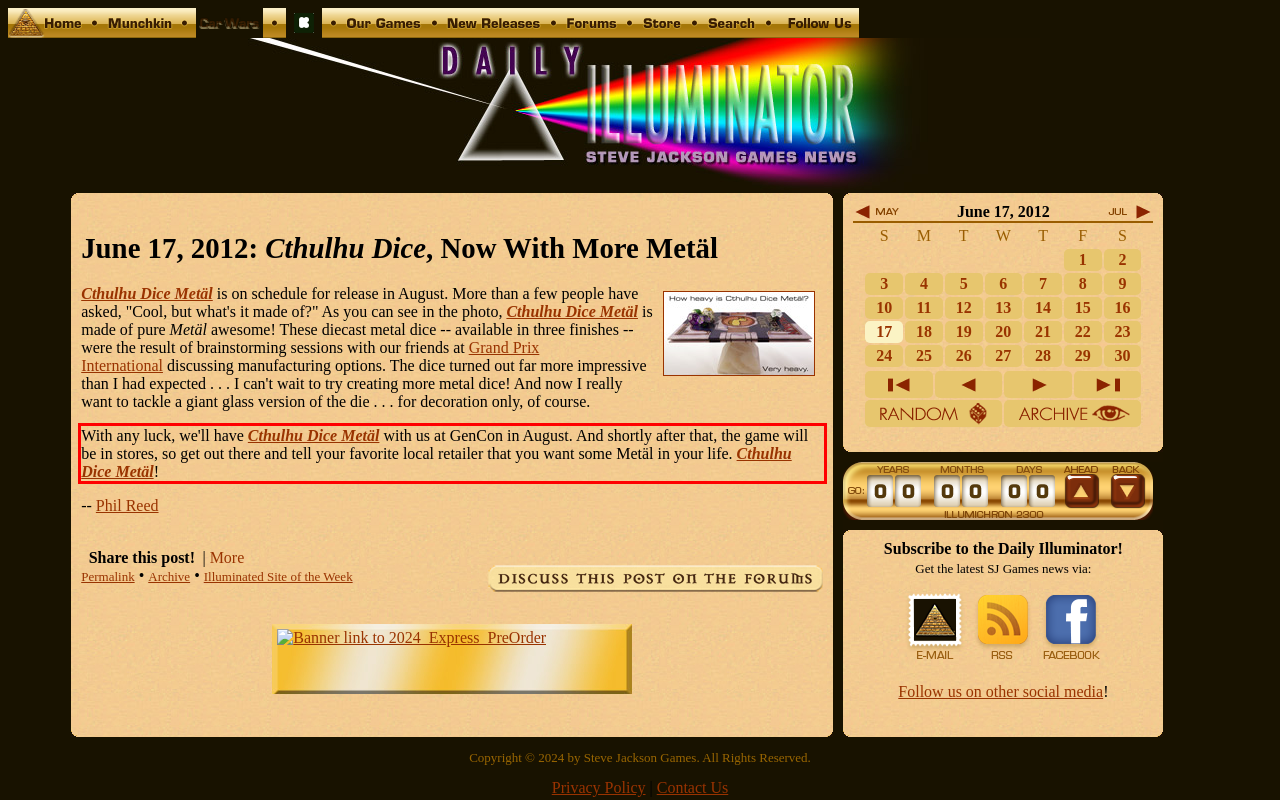You are given a webpage screenshot with a red bounding box around a UI element. Extract and generate the text inside this red bounding box.

With any luck, we'll have Cthulhu Dice Metäl with us at GenCon in August. And shortly after that, the game will be in stores, so get out there and tell your favorite local retailer that you want some Metäl in your life. Cthulhu Dice Metäl!